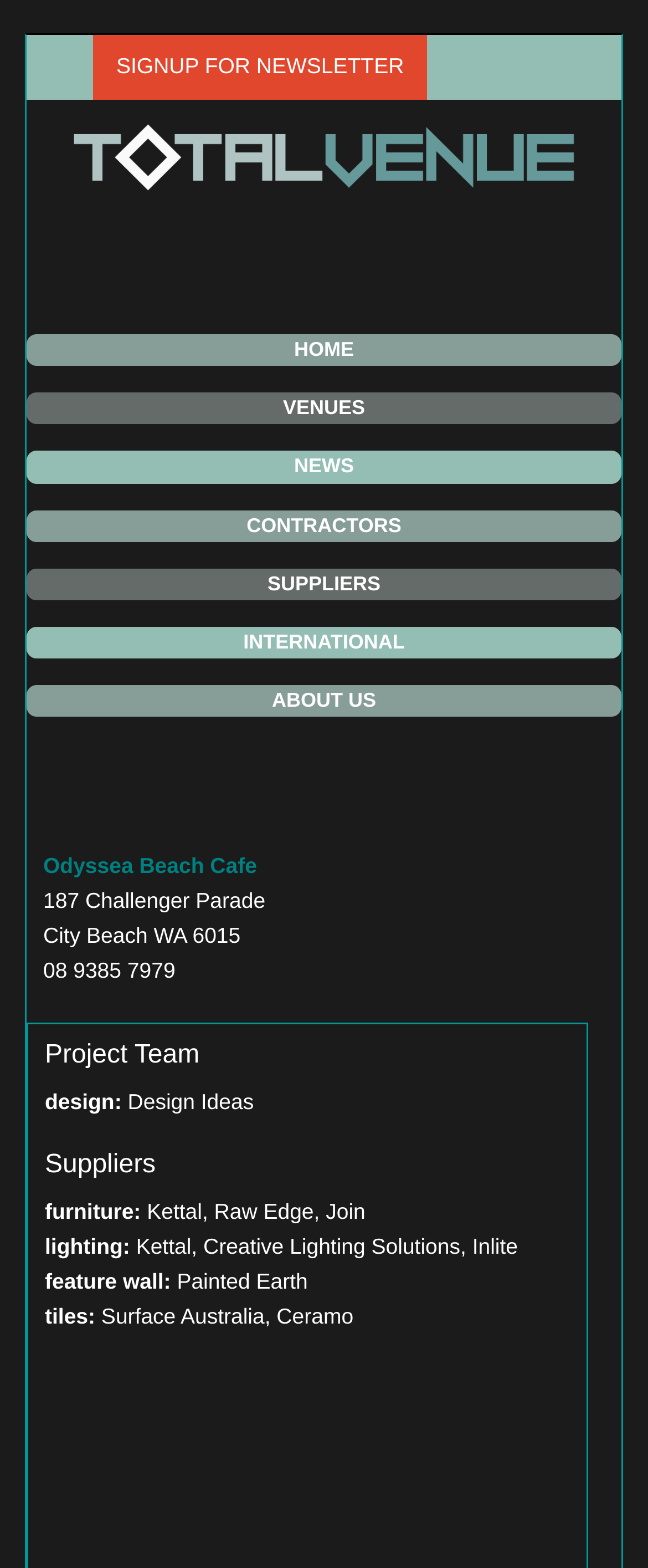Bounding box coordinates are specified in the format (top-left x, top-left y, bottom-right x, bottom-right y). All values are floating point numbers bounded between 0 and 1. Please provide the bounding box coordinate of the region this sentence describes: title="Total Venue Design"

[0.103, 0.078, 0.897, 0.121]